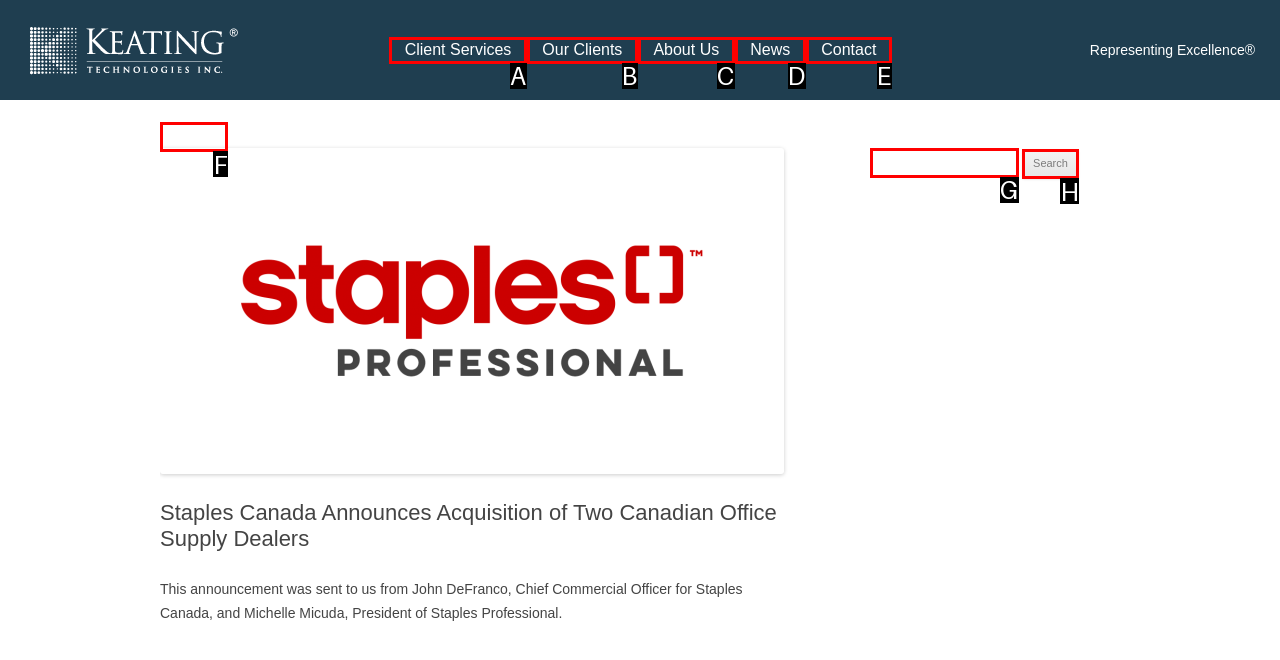Determine which UI element you should click to perform the task: Go to News
Provide the letter of the correct option from the given choices directly.

F